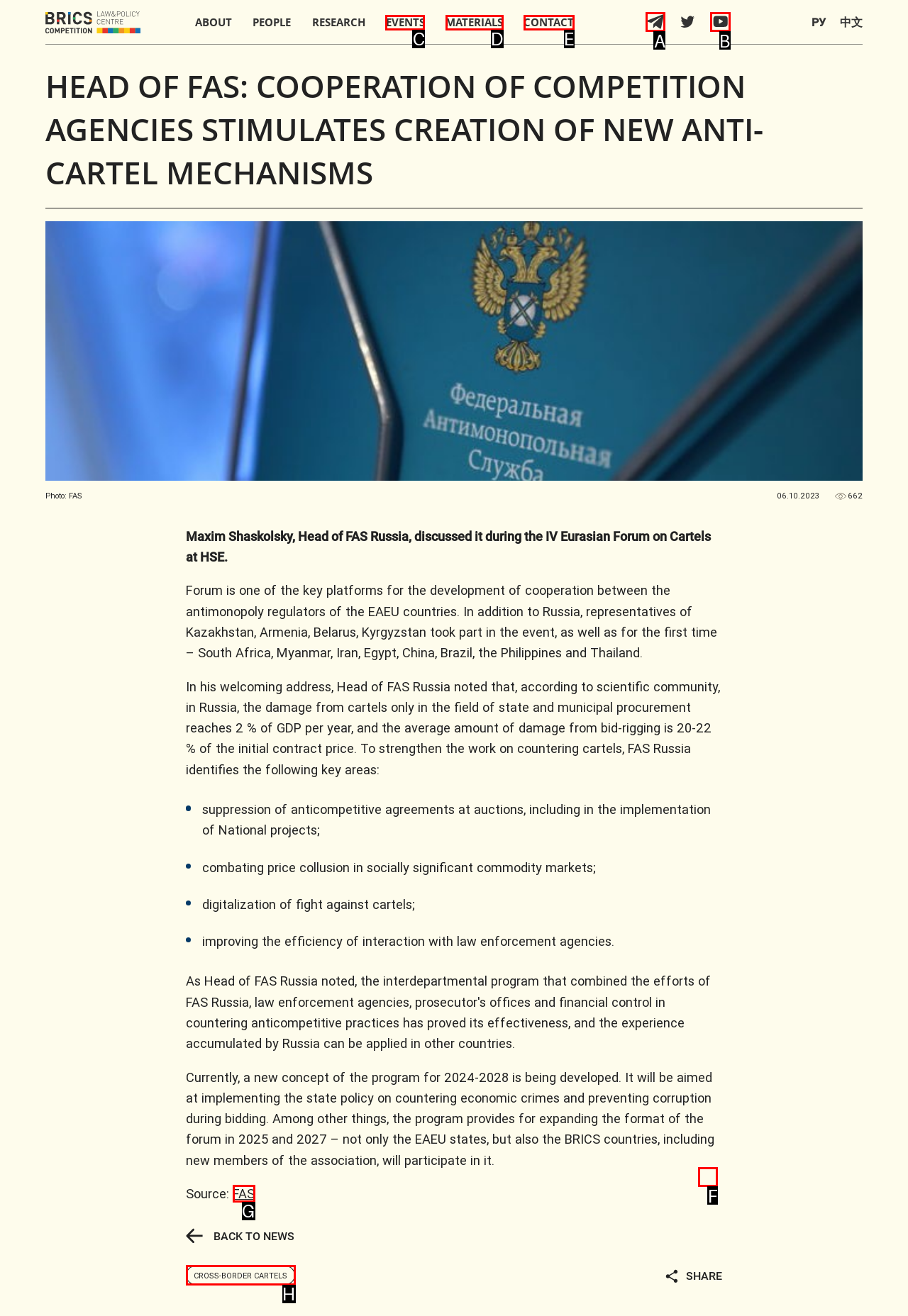Determine which option fits the element description: Events
Answer with the option’s letter directly.

C